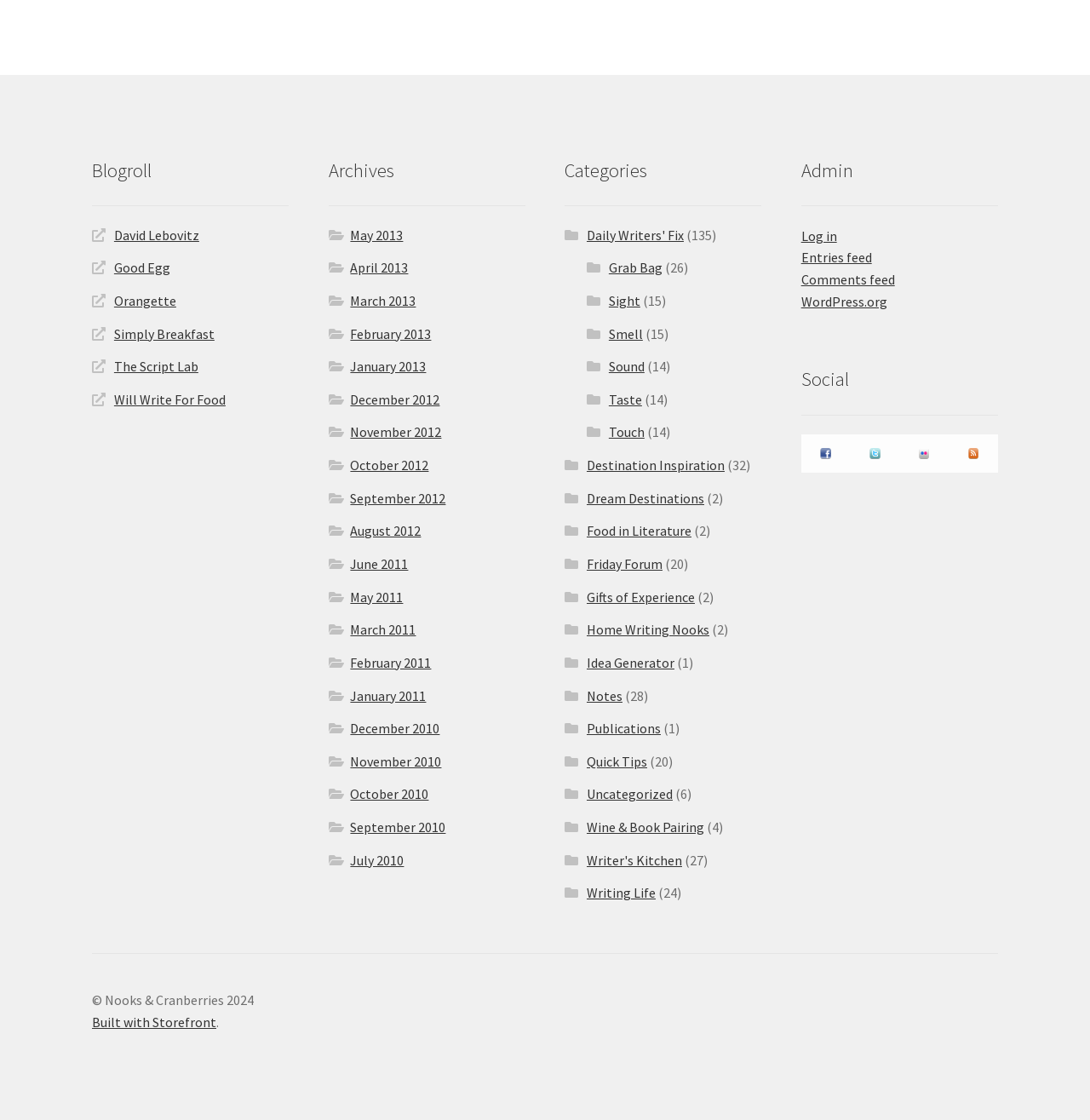Answer the question below with a single word or a brief phrase: 
What is the earliest month listed in the archives?

June 2011